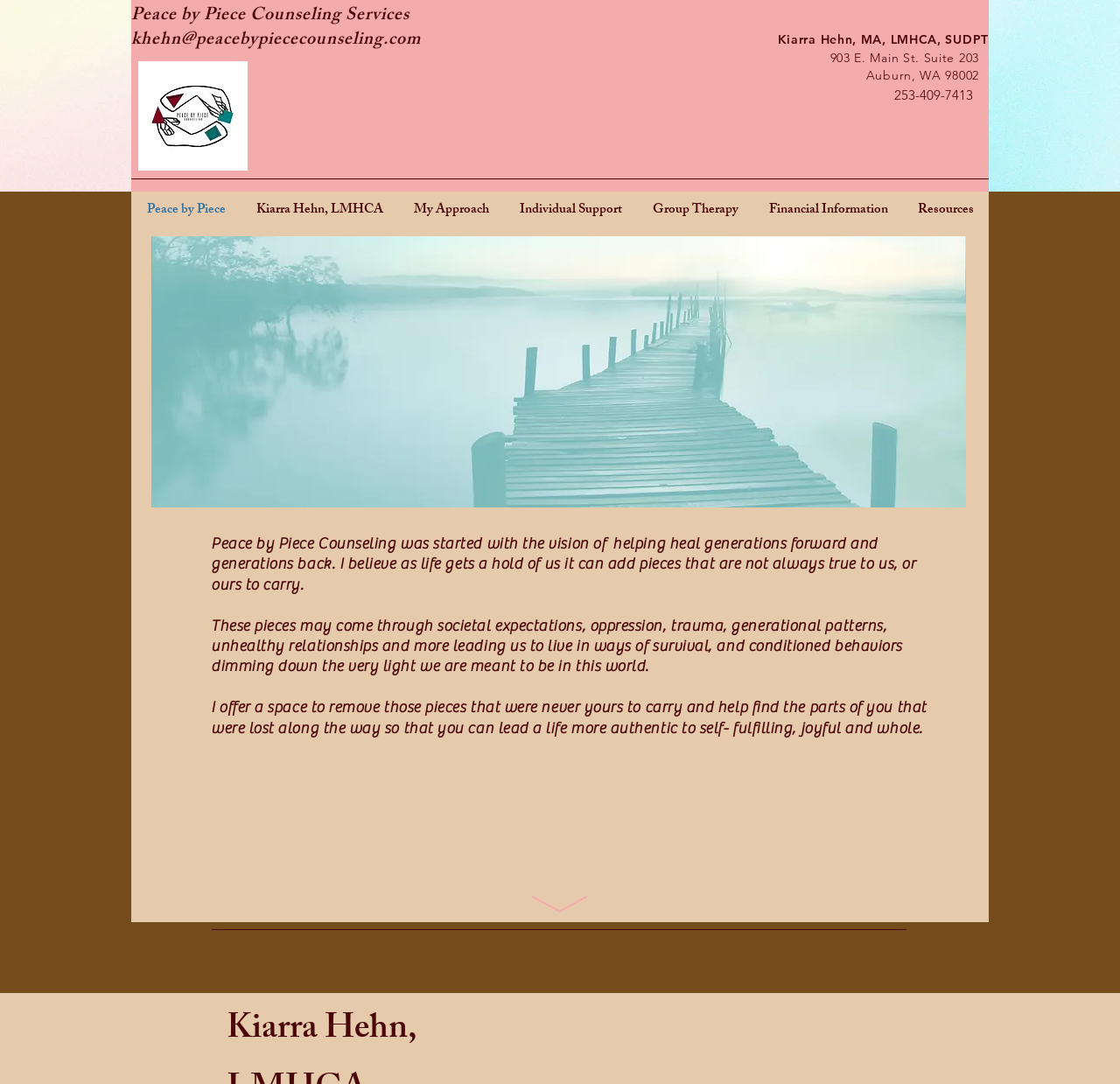Determine the bounding box coordinates of the clickable element necessary to fulfill the instruction: "Learn more about Individual Support". Provide the coordinates as four float numbers within the 0 to 1 range, i.e., [left, top, right, bottom].

[0.45, 0.179, 0.569, 0.21]